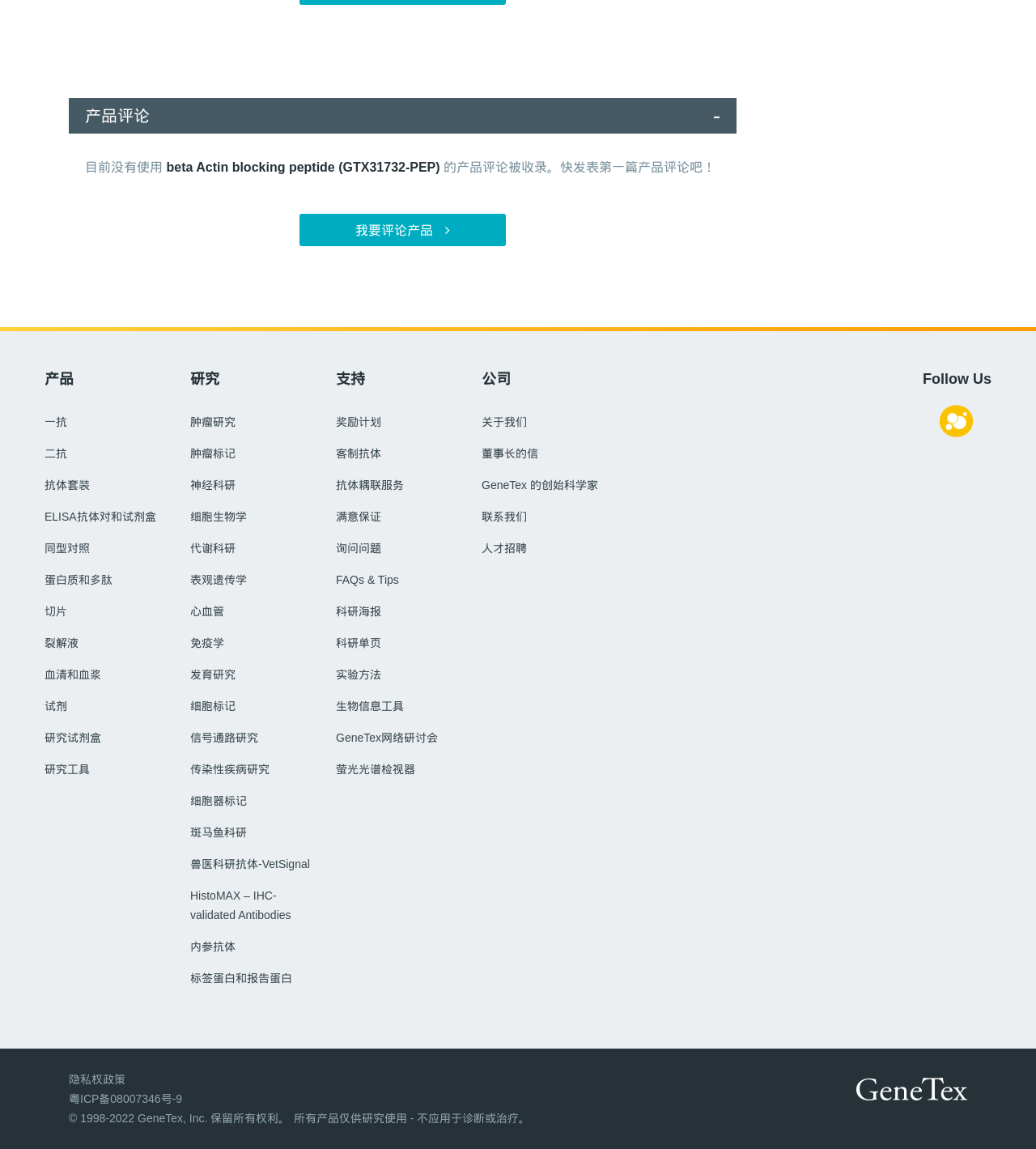Carefully observe the image and respond to the question with a detailed answer:
What is the last research topic listed?

The last research topic listed is '斑马鱼科研' which is a link element with ID 1615 under the '研究' heading.